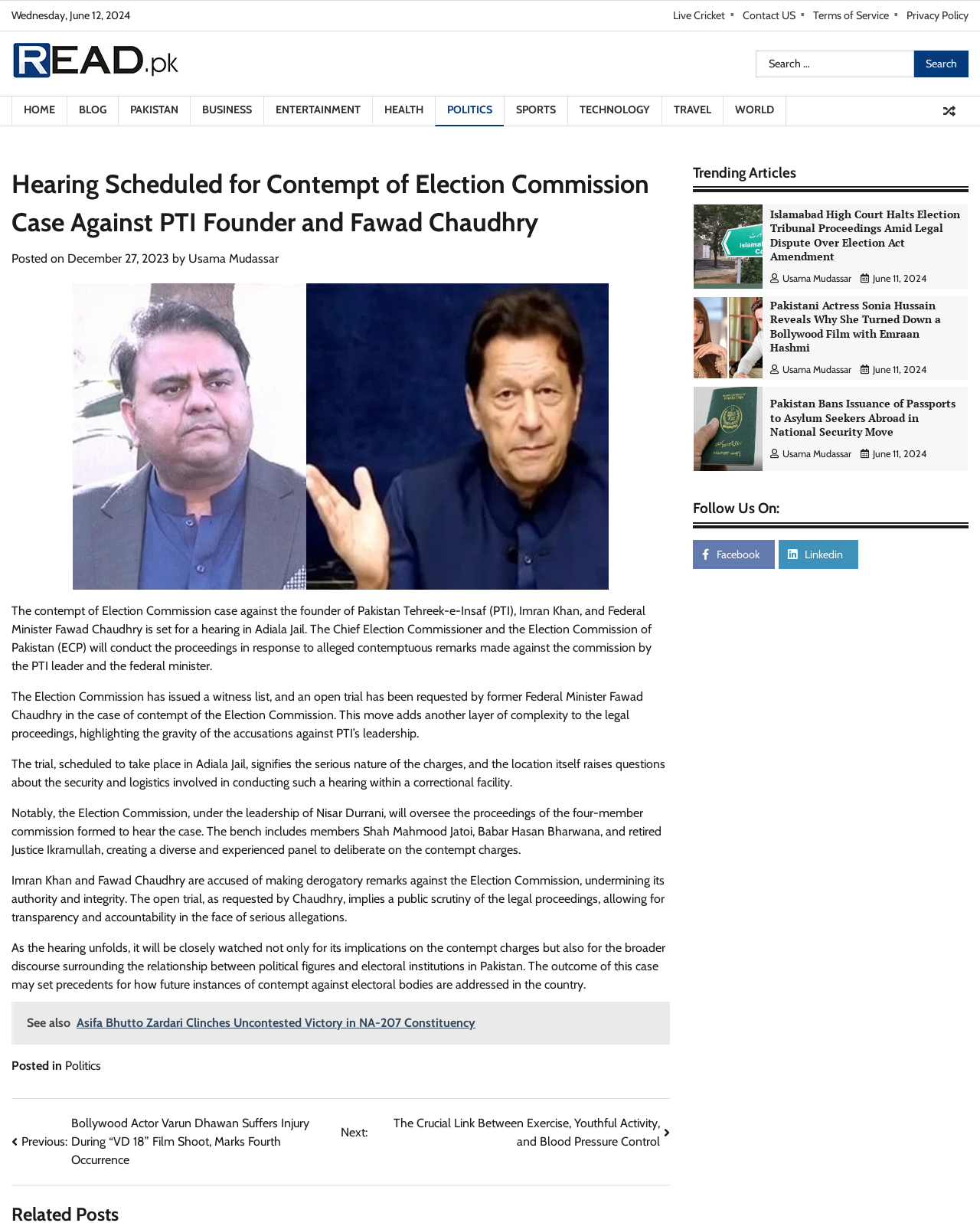Can you find the bounding box coordinates of the area I should click to execute the following instruction: "Search for something"?

[0.771, 0.041, 0.988, 0.063]